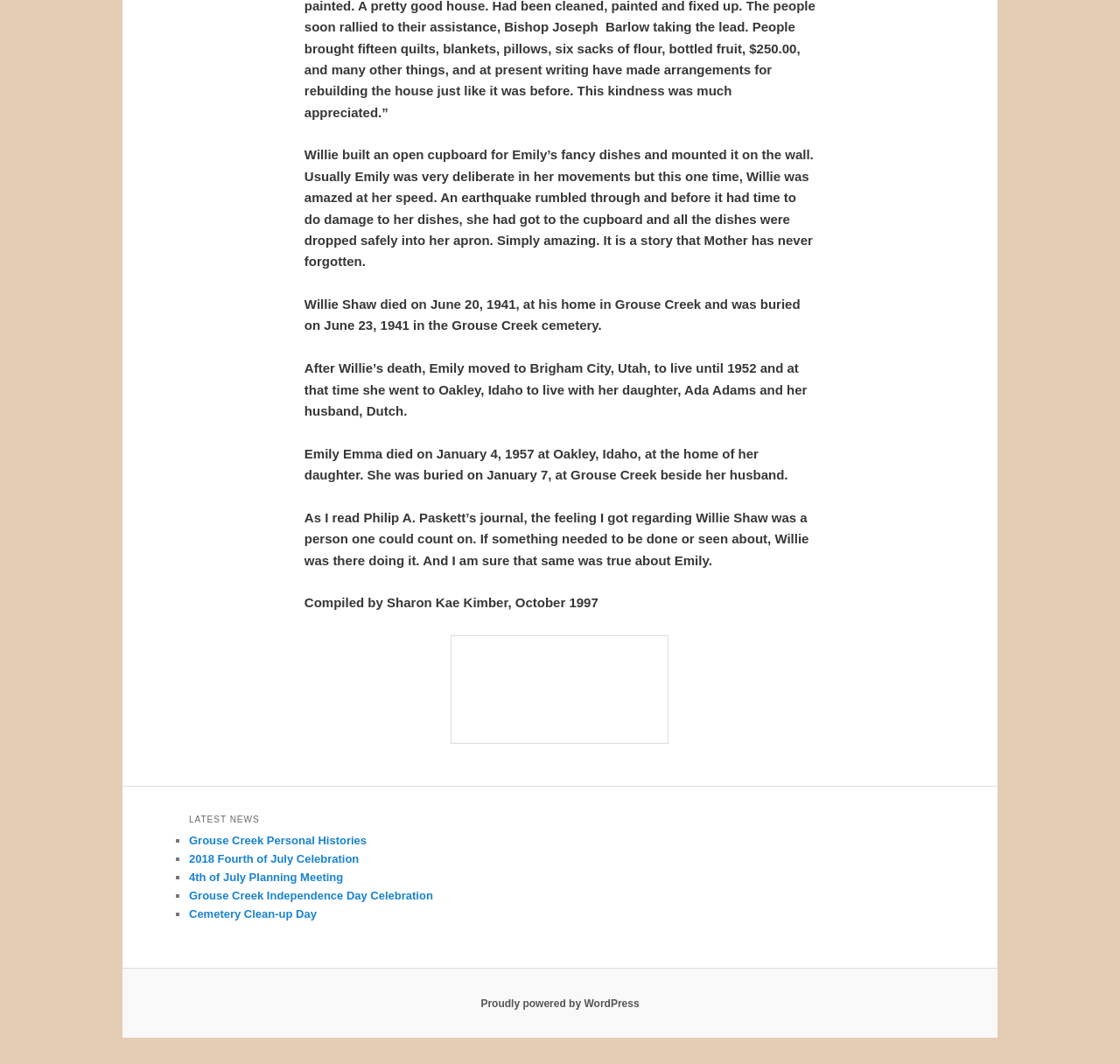Answer the following inquiry with a single word or phrase:
Where did Emily move to after Willie's death?

Brigham City, Utah